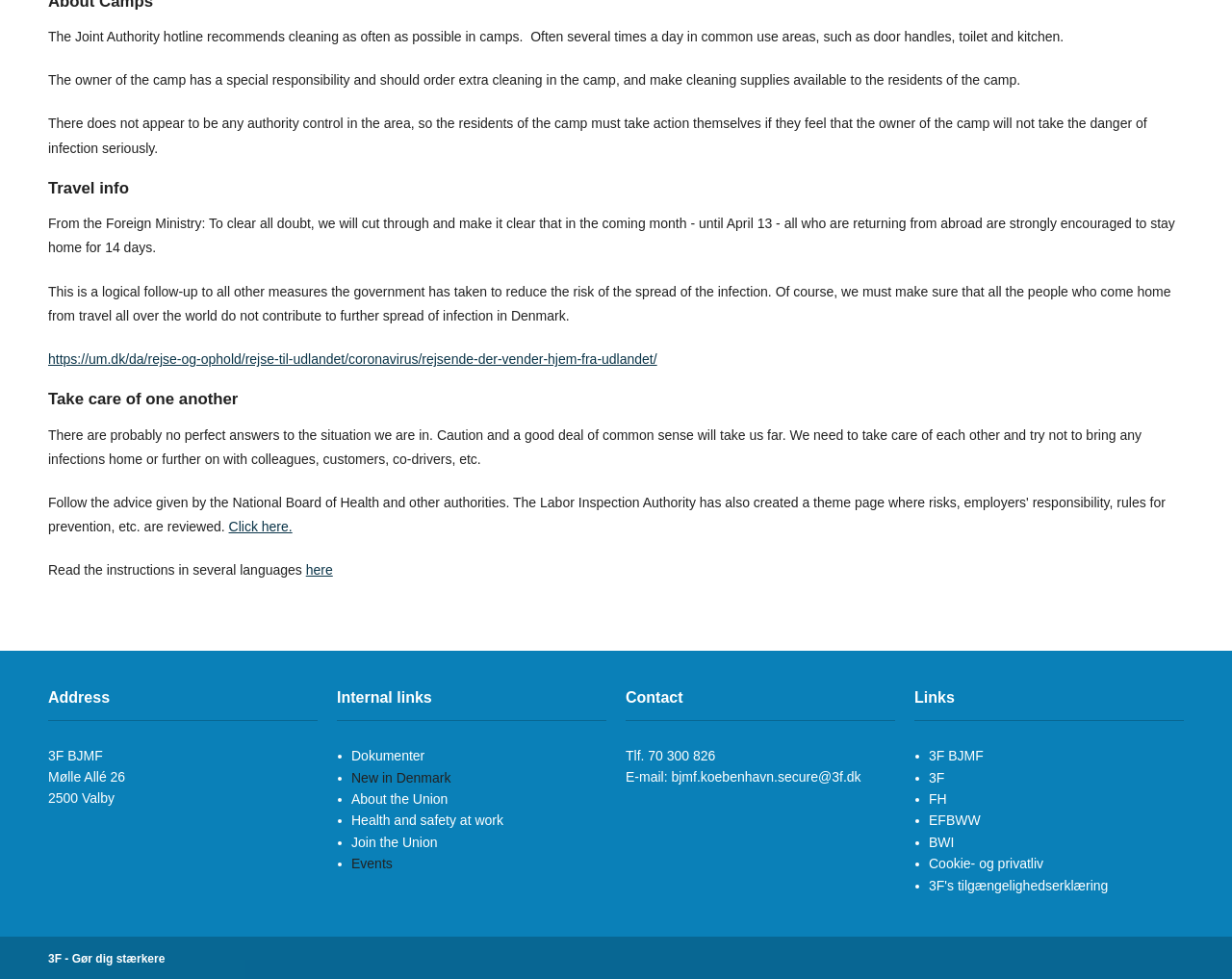Identify the bounding box coordinates of the clickable region to carry out the given instruction: "Send an email to bjmf.koebenhavn.secure@3f.dk".

[0.545, 0.786, 0.699, 0.802]